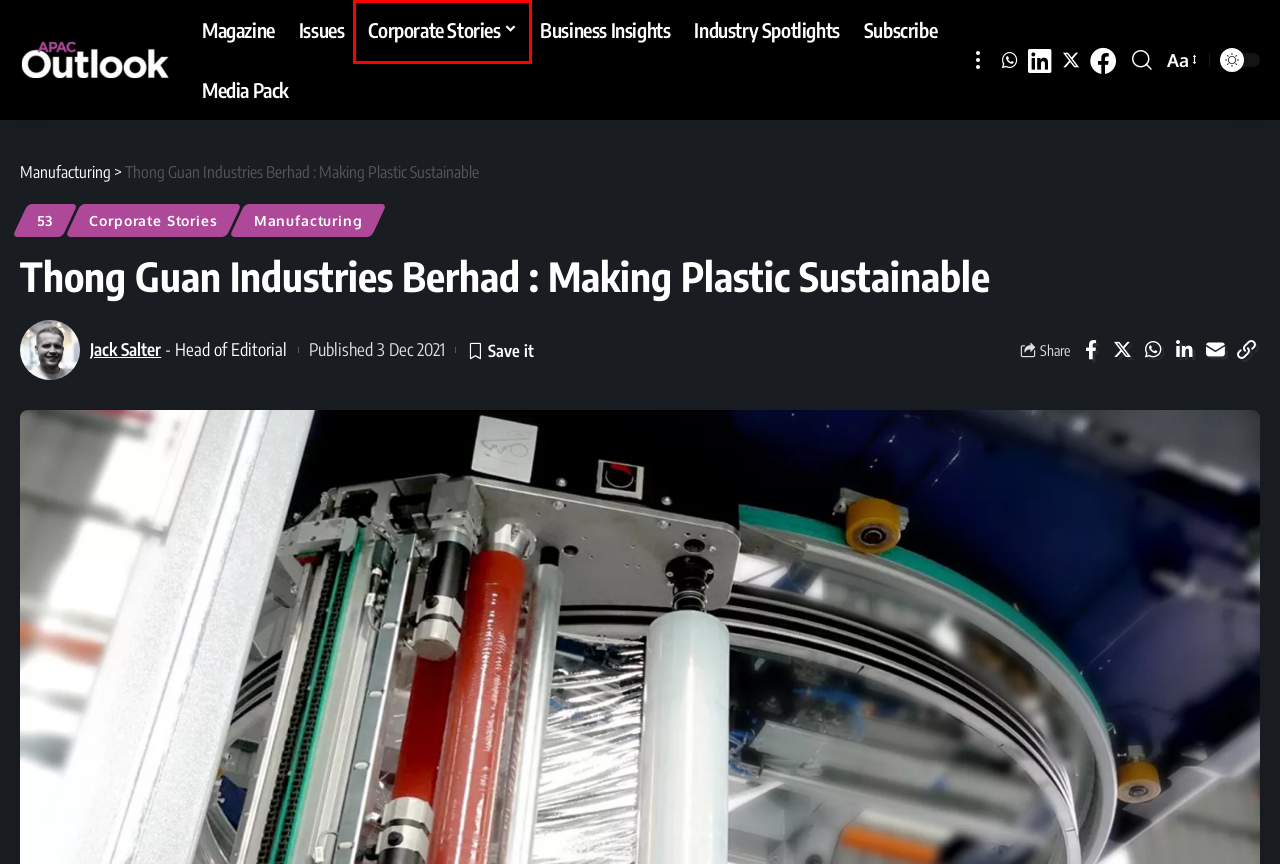Given a screenshot of a webpage with a red bounding box highlighting a UI element, determine which webpage description best matches the new webpage that appears after clicking the highlighted element. Here are the candidates:
A. Latest Corporate Stories by APAC Outlook Magazine
B. Jack Salter | Head of Editorial | APAC Outlook Magazine
C. Mining sector Corporate Stories and Industry Insights by APAC Outlook Magazine
D. Contact the APAC Outlook Magazine Team
E. My Bookmarks - APAC Outlook Magazine
F. Industry Spotlights | Asia Pacific | APAC Outlook Magazine
G. Tasty Fresh Food Co : Conquering the Lunch Truck Concept - APAC Outlook Magazine
H. APAC Outlook Magazine | Issue 68 | June 2024

A